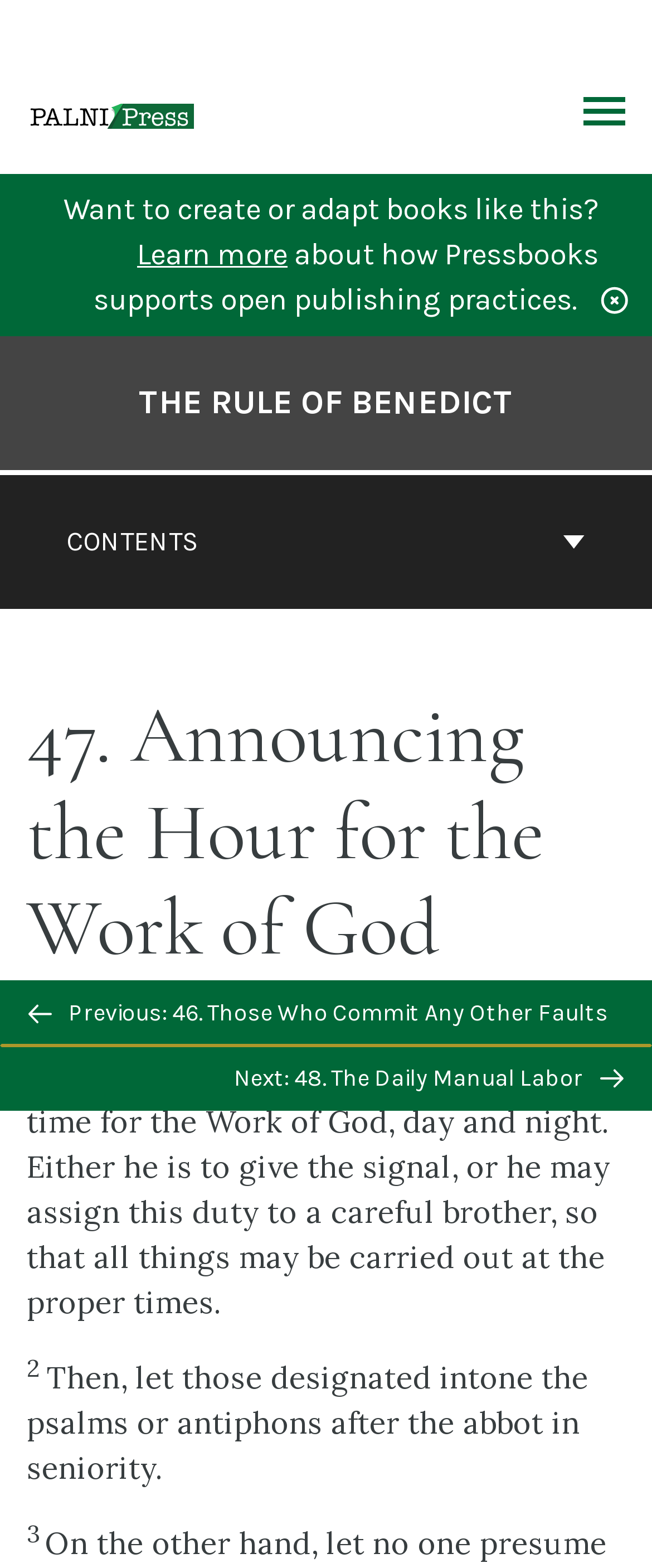Can you find the bounding box coordinates of the area I should click to execute the following instruction: "Go to the cover page of The Rule of Benedict"?

[0.213, 0.241, 0.787, 0.273]